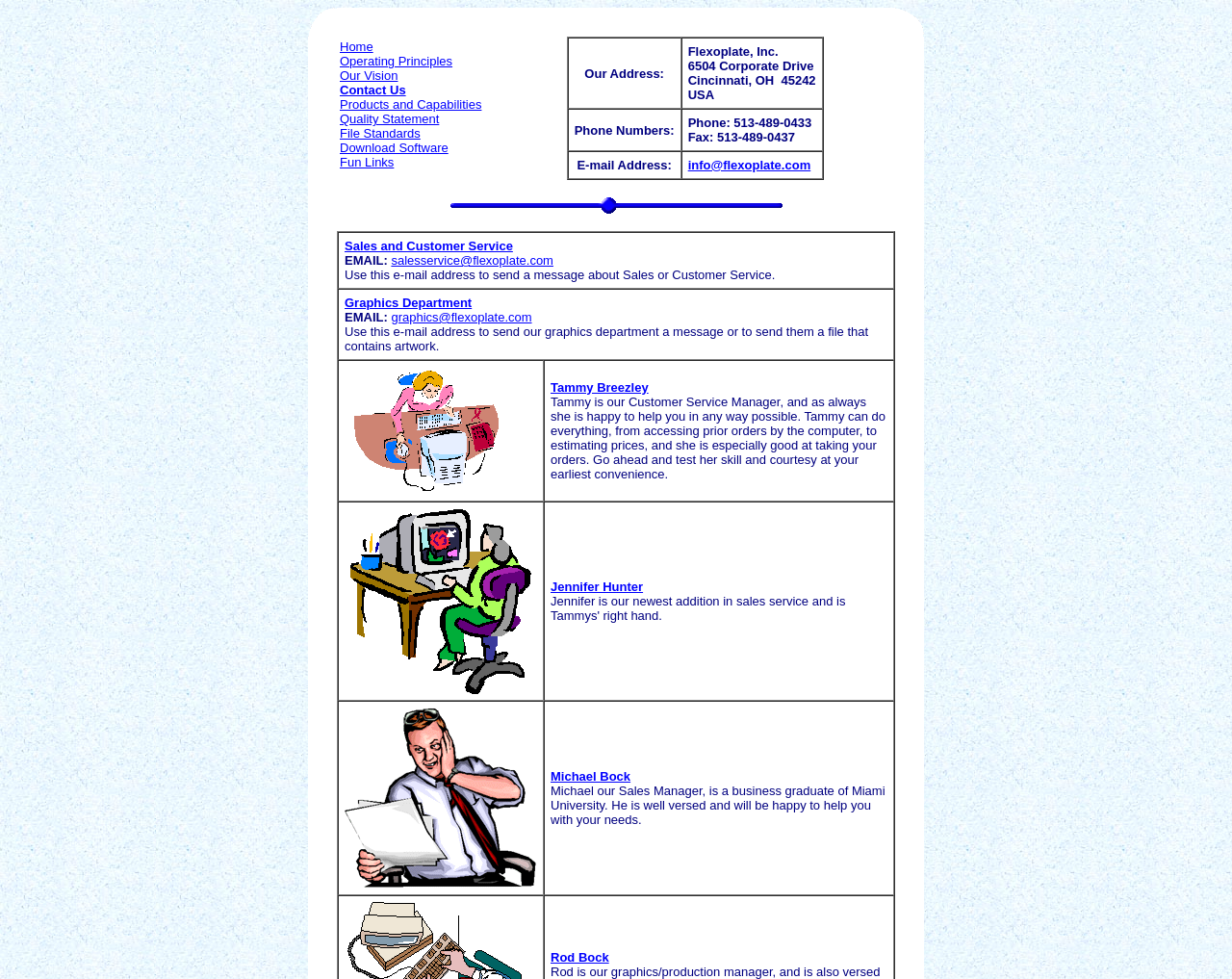Pinpoint the bounding box coordinates of the clickable area needed to execute the instruction: "View contact information". The coordinates should be specified as four float numbers between 0 and 1, i.e., [left, top, right, bottom].

[0.461, 0.038, 0.553, 0.111]